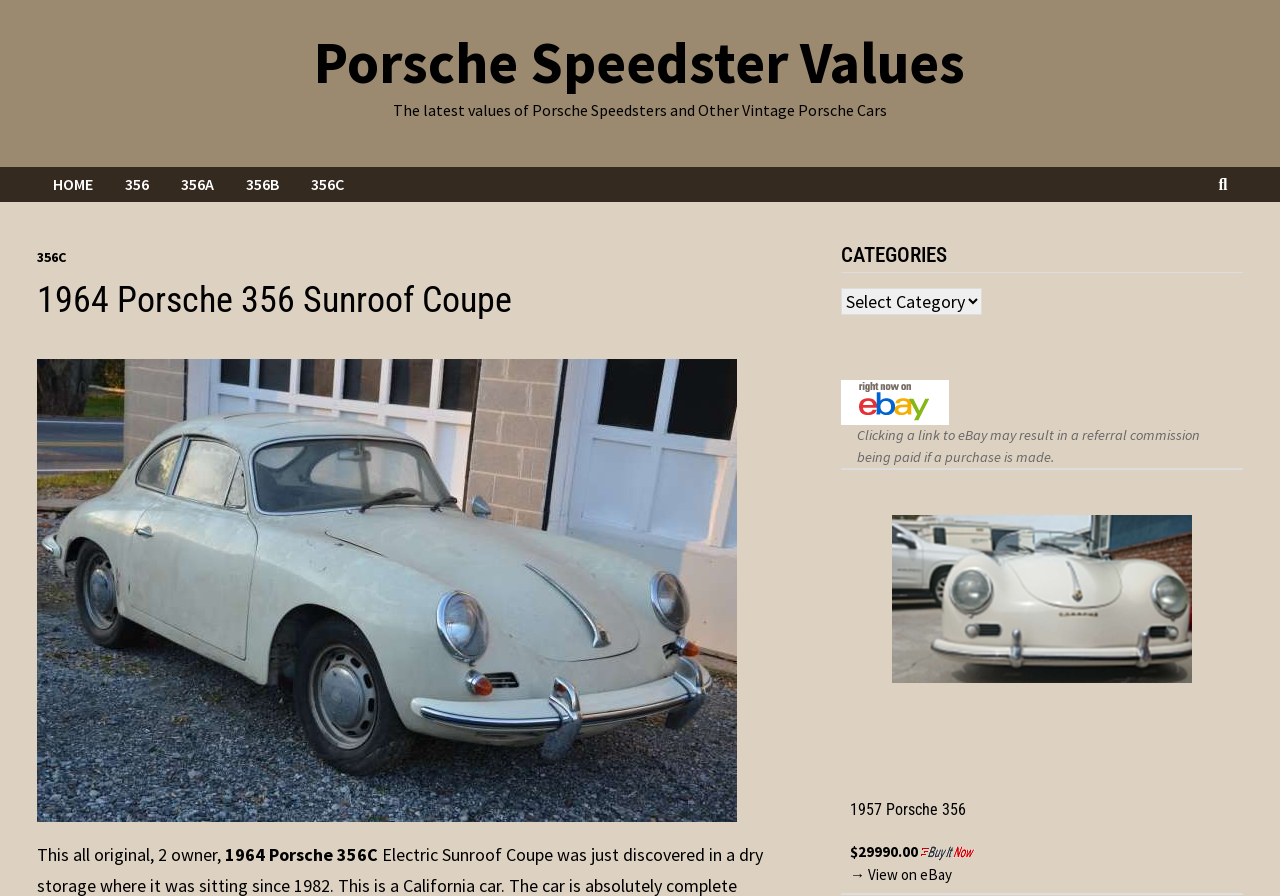Elaborate on the webpage's design and content in a detailed caption.

This webpage is about 1964 Porsche 356 Sunroof Coupe and Porsche Speedster values. At the top, there is a link to "Porsche Speedster Values" and a brief description of the webpage, stating "The latest values of Porsche Speedsters and Other Vintage Porsche Cars". 

Below this, there are four links to different Porsche models, namely "HOME", "356", "356A", "356B", and "356C", arranged horizontally. The "356C" link has a sub-link with the same name.

Further down, there is a large header that reads "1964 Porsche 356 Sunroof Coupe". Below this header, there is a figure containing an image of the car, which takes up most of the width of the page. 

To the right of the image, there are two lines of text, describing the car as "all original, 2 owner" and "1964 Porsche 356C". 

On the right side of the page, there are several sections. The first section is headed by "CATEGORIES" and contains a combobox with the same name. 

Below this, there is a section headed by "Right Now on eBay", which contains a link to eBay and an image with the same name. There is also a disclaimer stating that clicking the link may result in a referral commission being paid.

The webpage also features several listings of Porsche cars, including a 1957 Porsche 356, with images, prices, and links to view them on eBay.